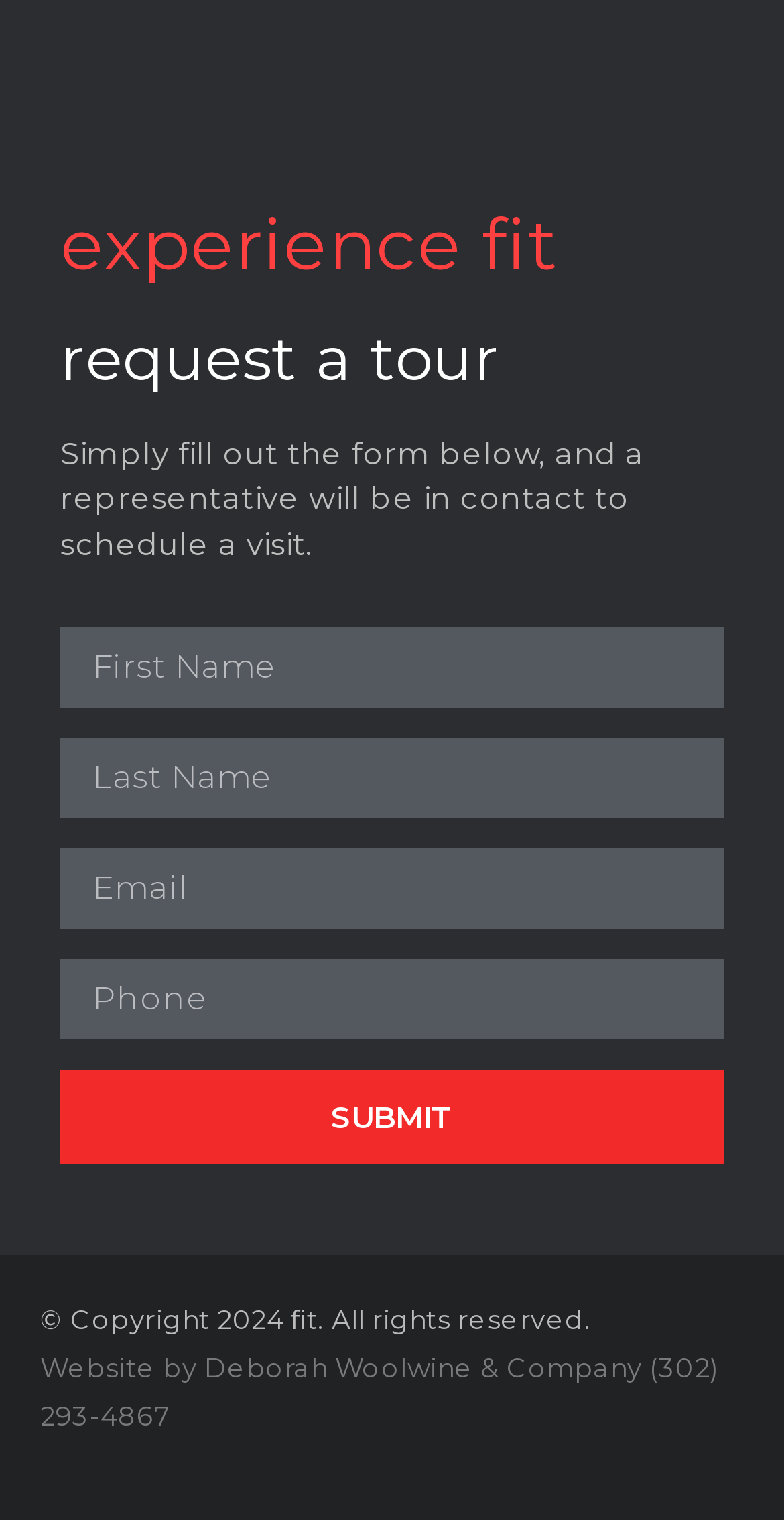Provide the bounding box coordinates for the UI element that is described as: "parent_node: Email name="form_fields[email]" placeholder="Email"".

[0.077, 0.558, 0.923, 0.611]